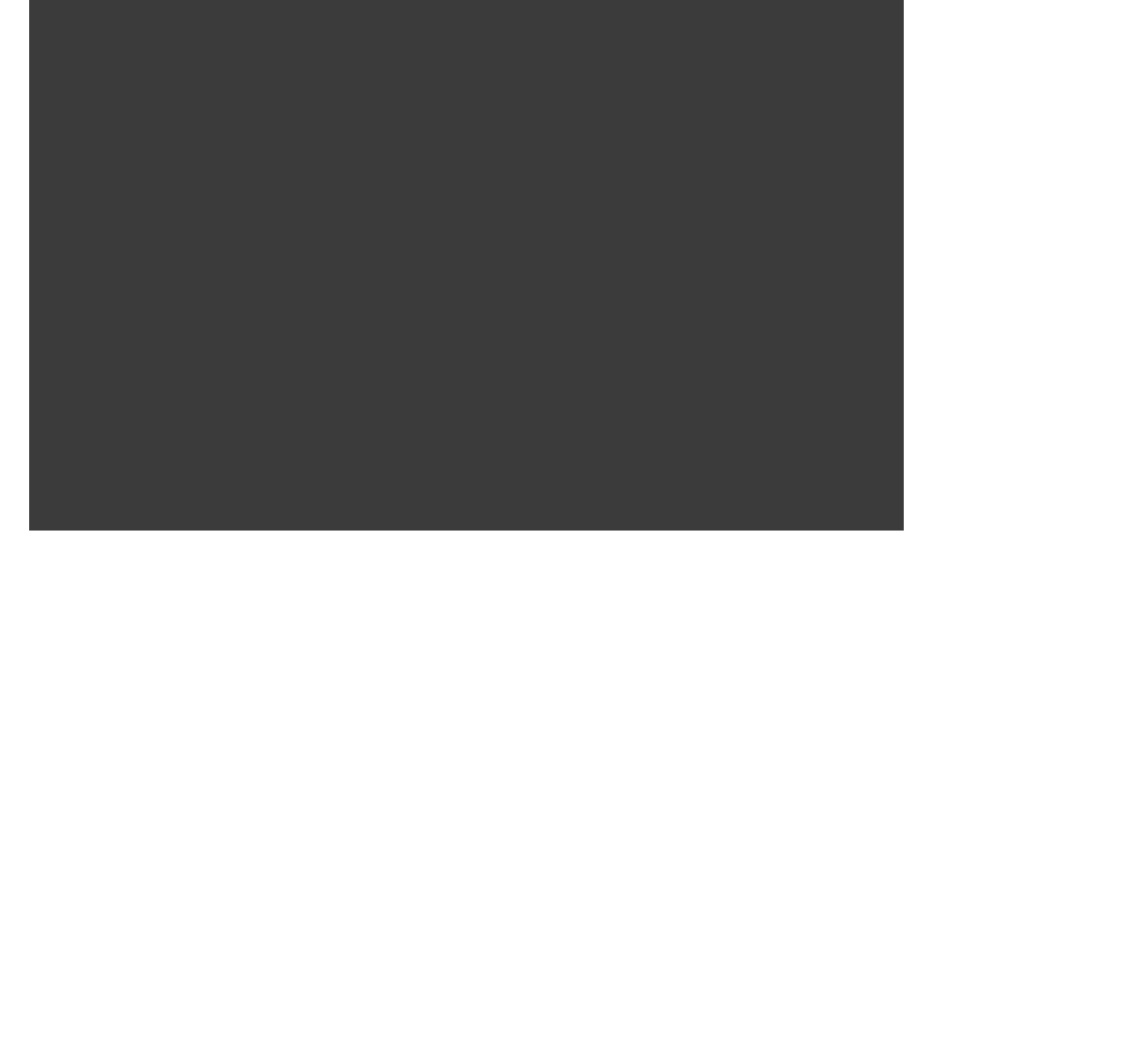Refer to the image and answer the question with as much detail as possible: What is the name of the film director?

I found the answer by looking at the 'Directors:' section, which lists 'Myke Macino' and 'Alex Macino' as the directors.